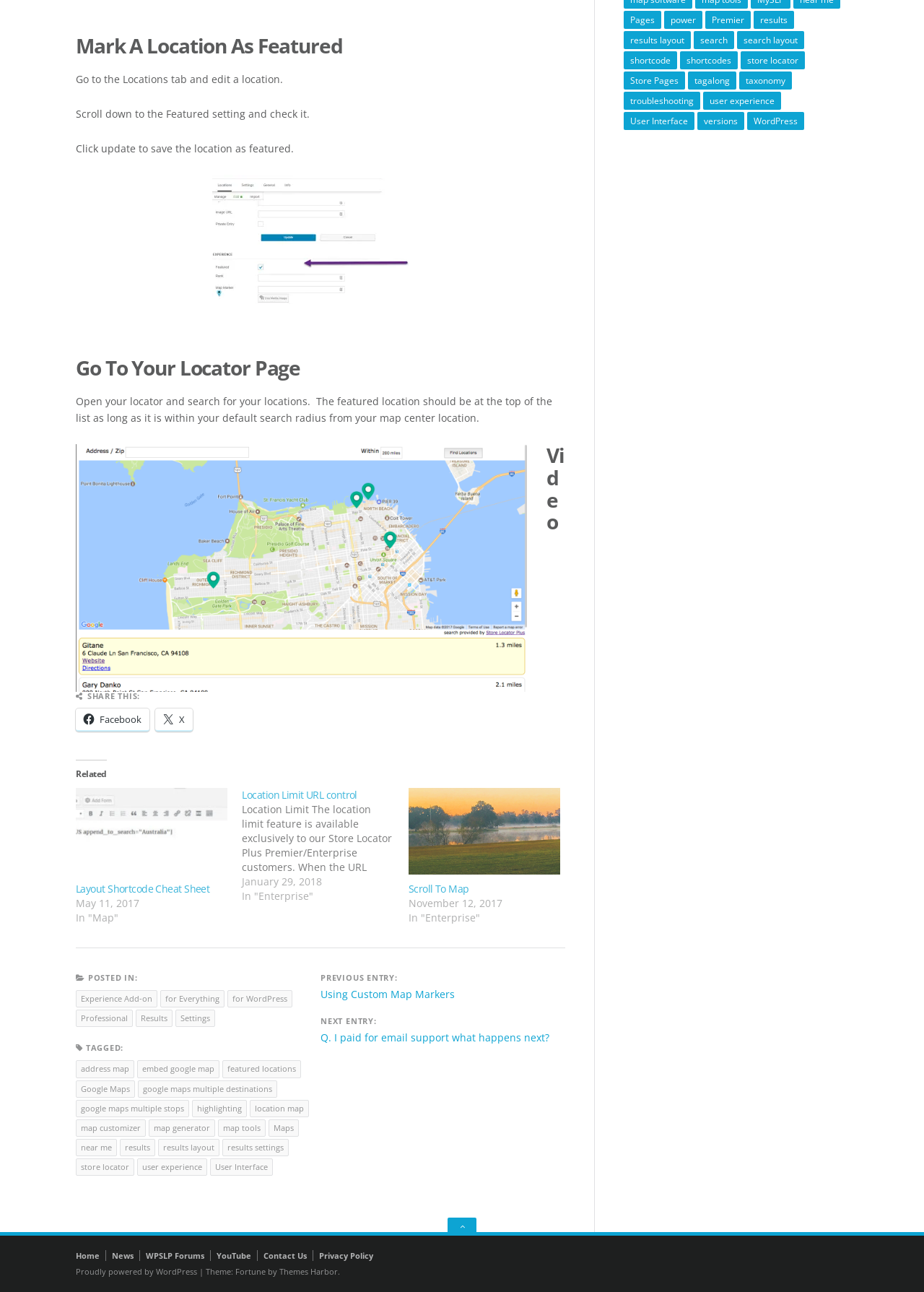Locate the bounding box of the UI element defined by this description: "embed google map". The coordinates should be given as four float numbers between 0 and 1, formatted as [left, top, right, bottom].

[0.148, 0.821, 0.238, 0.834]